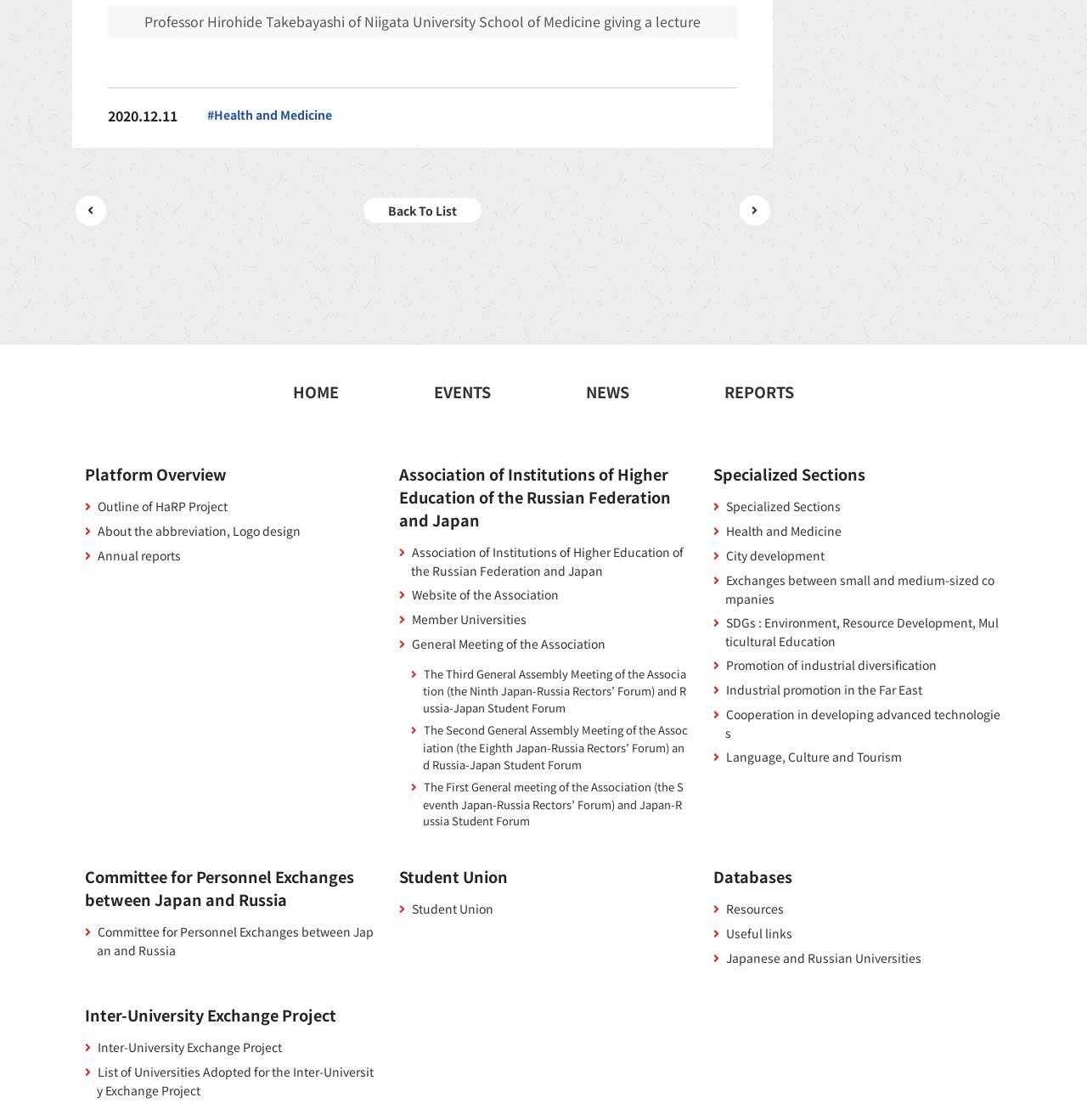Locate the coordinates of the bounding box for the clickable region that fulfills this instruction: "Click on 'HOME'".

[0.27, 0.339, 0.312, 0.359]